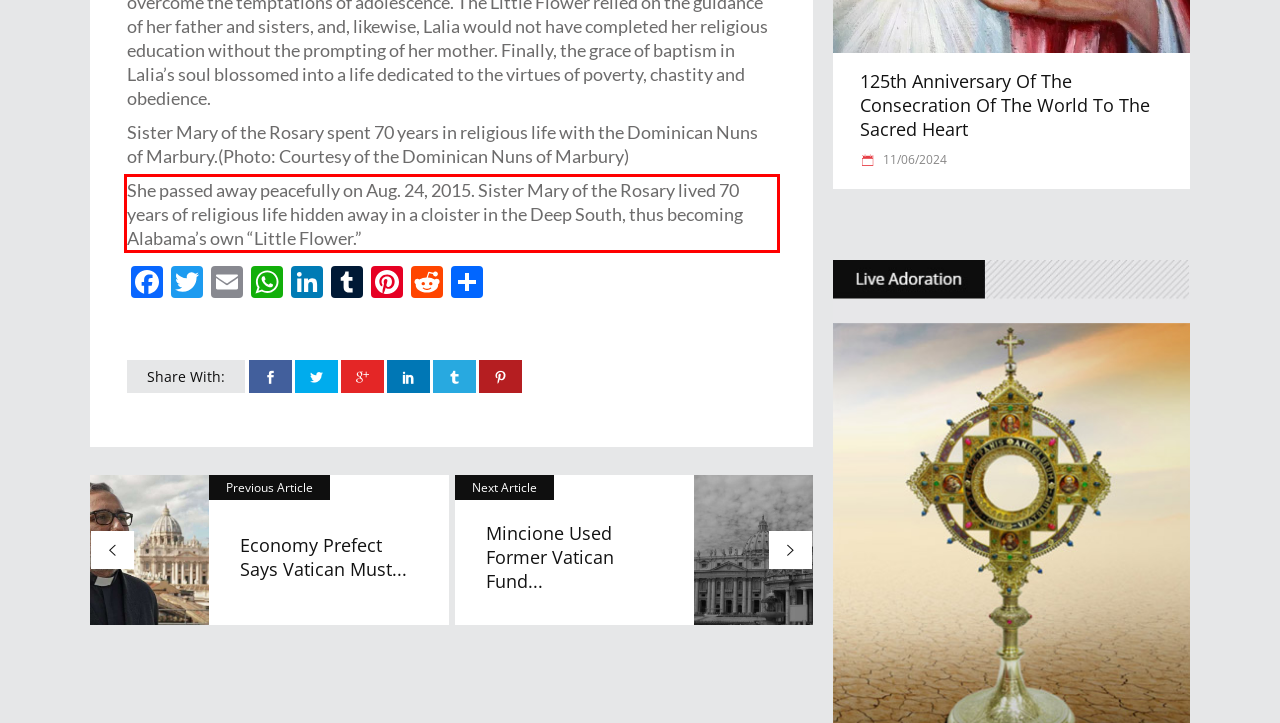Your task is to recognize and extract the text content from the UI element enclosed in the red bounding box on the webpage screenshot.

She passed away peacefully on Aug. 24, 2015. Sister Mary of the Rosary lived 70 years of religious life hidden away in a cloister in the Deep South, thus becoming Alabama’s own “Little Flower.”